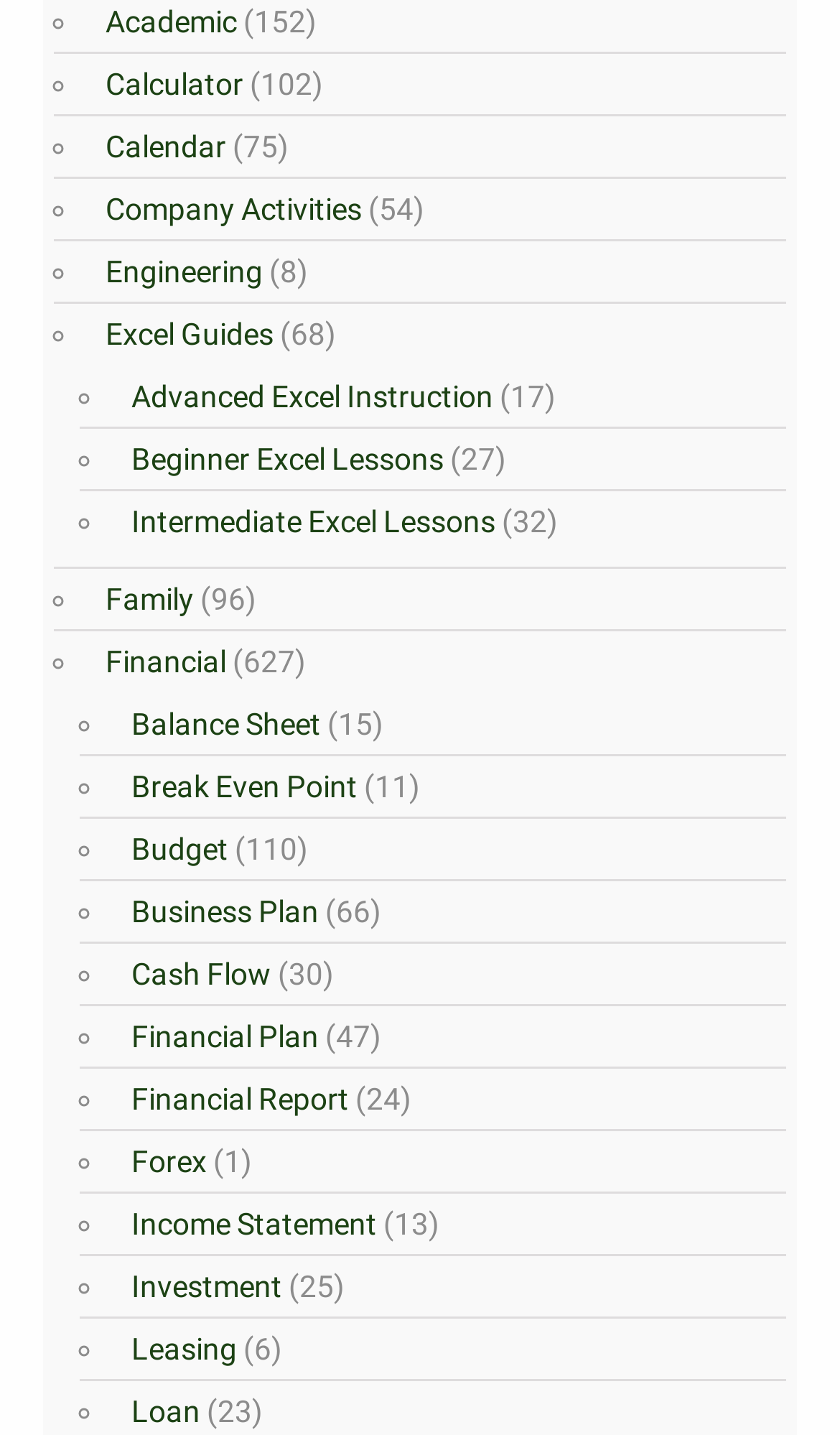Can you show the bounding box coordinates of the region to click on to complete the task described in the instruction: "Open Calculator"?

[0.113, 0.047, 0.29, 0.071]